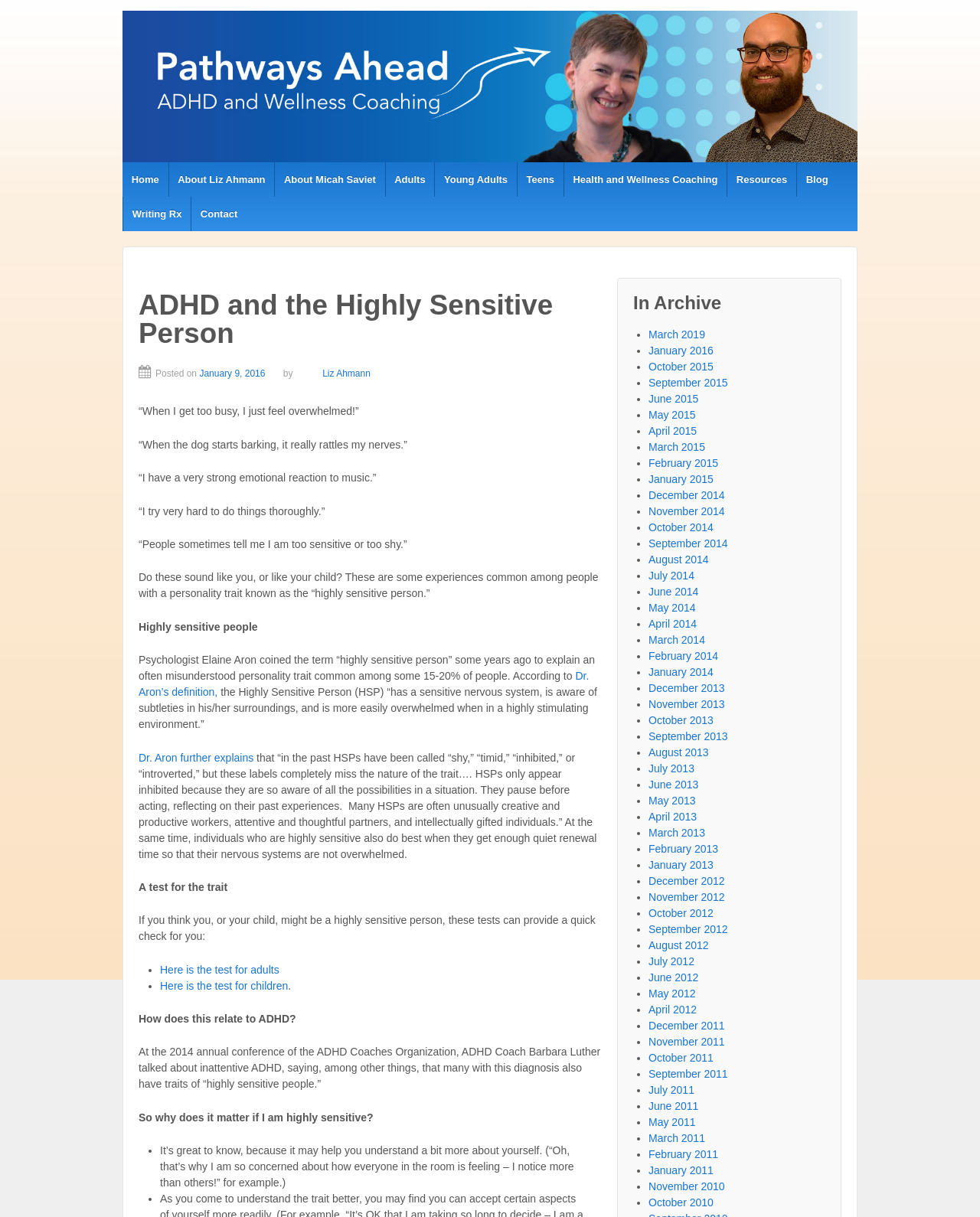What is the website about?
Based on the screenshot, give a detailed explanation to answer the question.

Based on the webpage content, it appears that the website is focused on discussing the relationship between ADHD and highly sensitive people, providing information and resources for individuals who identify with these traits.